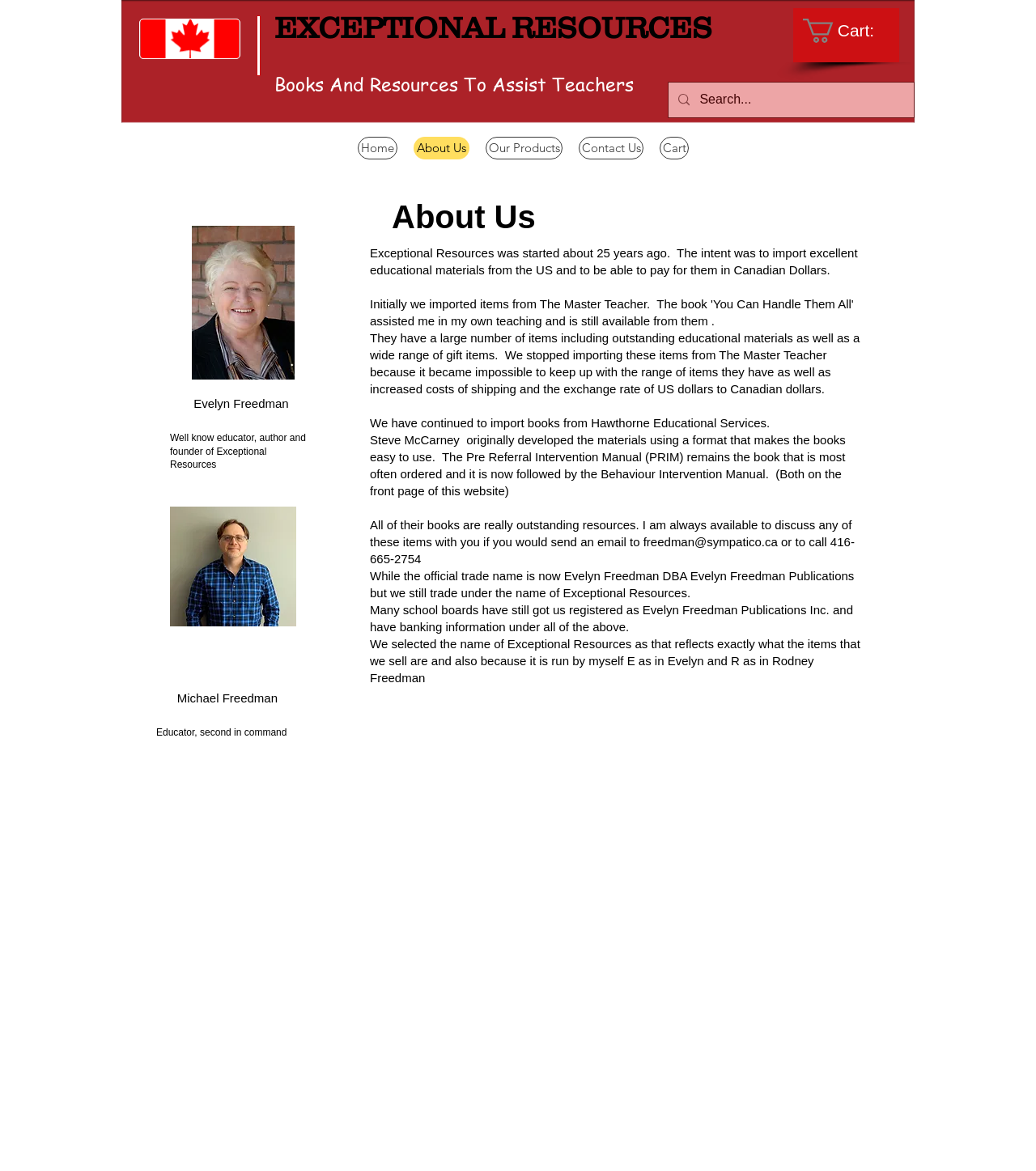By analyzing the image, answer the following question with a detailed response: What is the name of the founder of Exceptional Resources?

I found the answer by looking at the text under the main heading 'About Us' which mentions 'Evelyn Freedman' as the founder of Exceptional Resources.